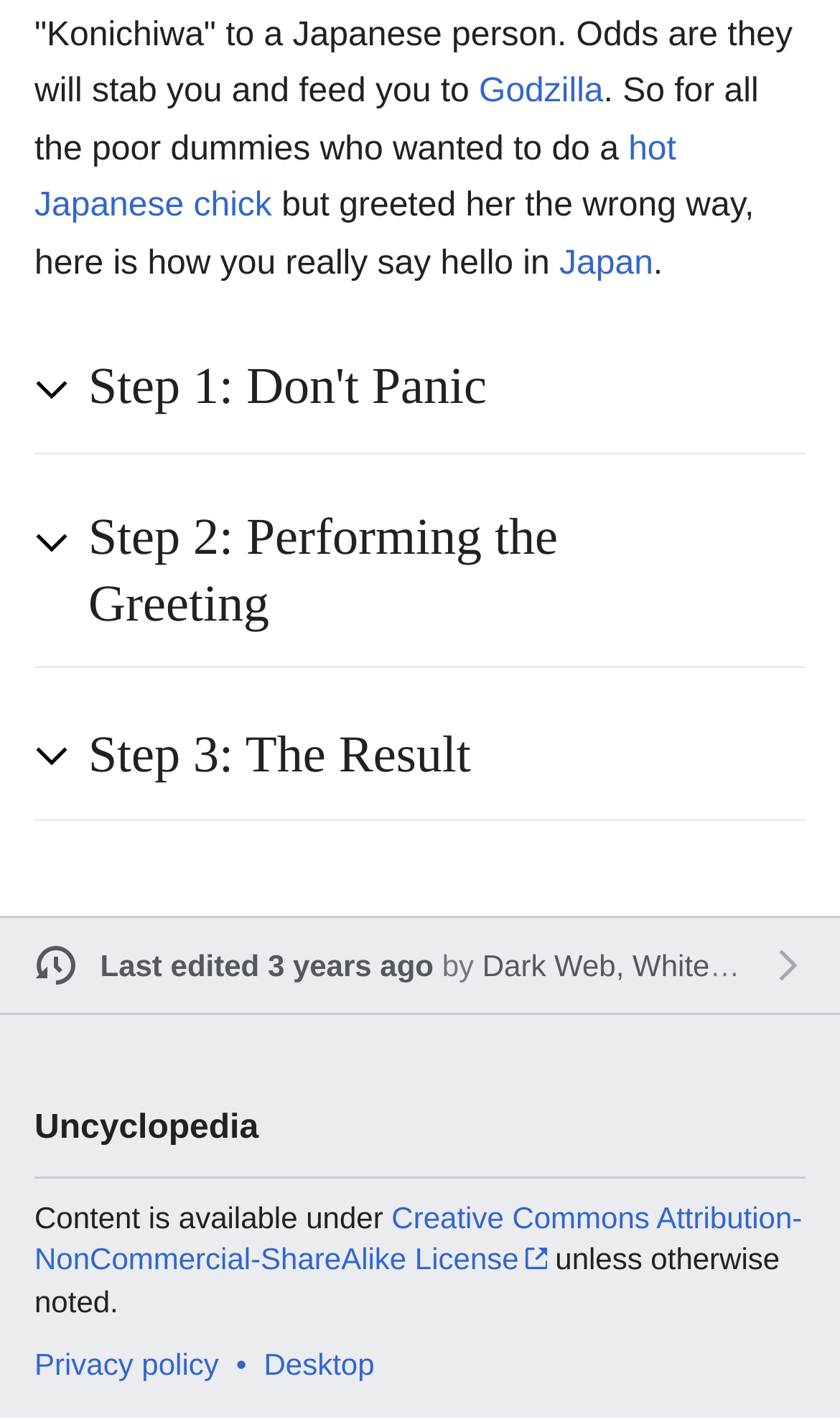Find the bounding box coordinates of the element I should click to carry out the following instruction: "Read about how to greet in Japan".

[0.666, 0.172, 0.778, 0.198]